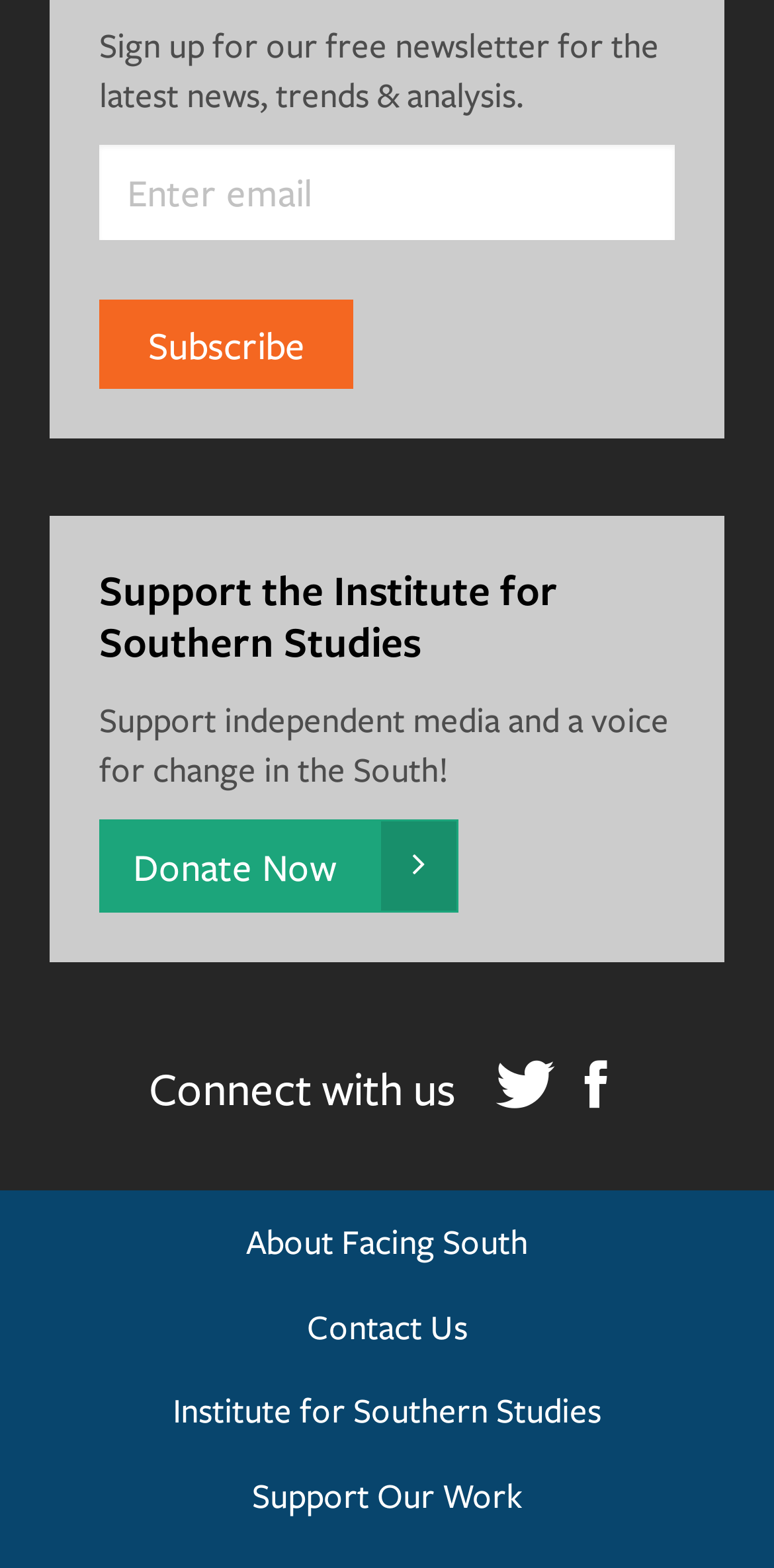Given the element description Facebook, predict the bounding box coordinates for the UI element in the webpage screenshot. The format should be (top-left x, top-left y, bottom-right x, bottom-right y), and the values should be between 0 and 1.

[0.731, 0.588, 0.808, 0.626]